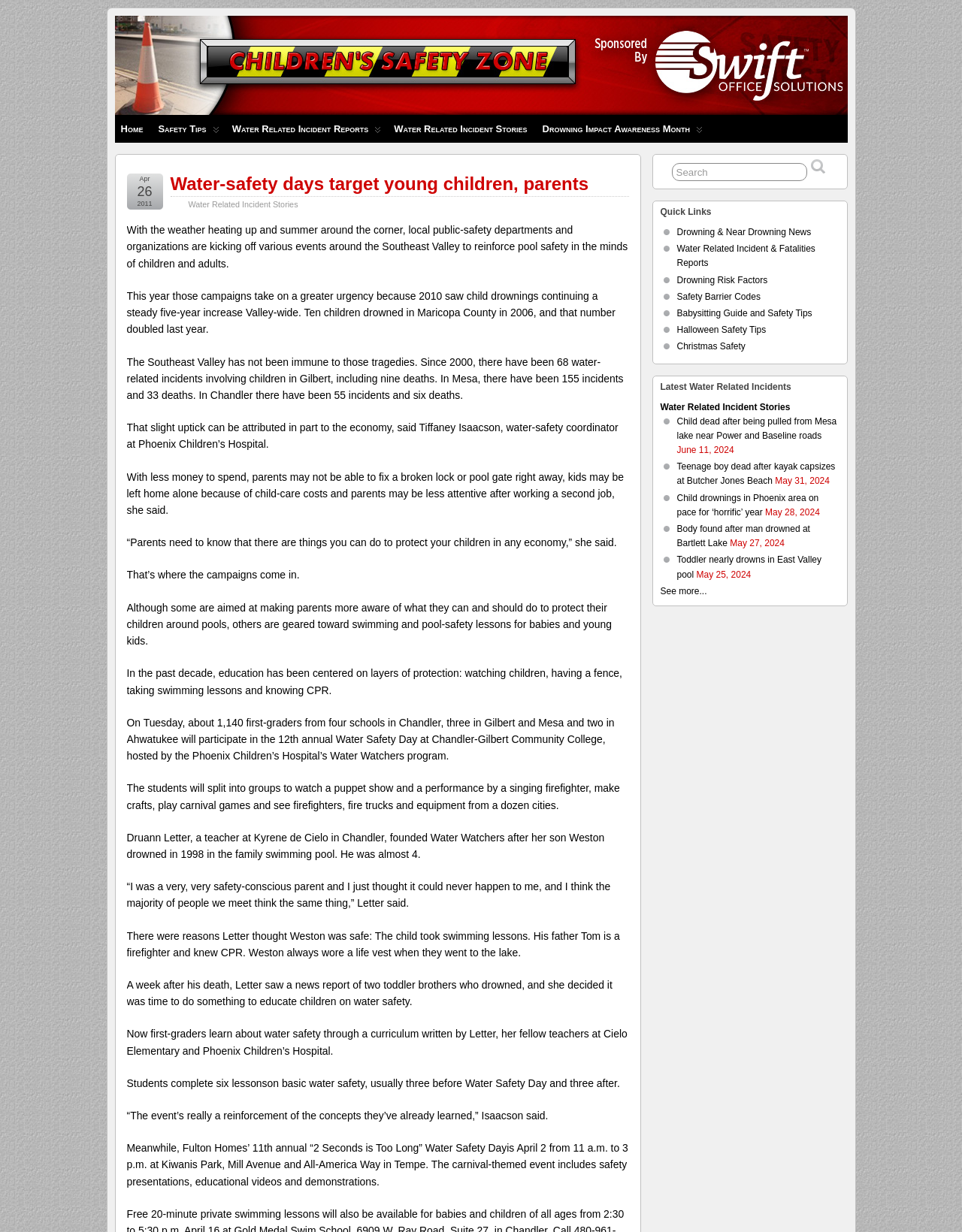Please find the bounding box coordinates of the clickable region needed to complete the following instruction: "Click on the 'Drowning & Near Drowning News' link". The bounding box coordinates must consist of four float numbers between 0 and 1, i.e., [left, top, right, bottom].

[0.704, 0.184, 0.843, 0.193]